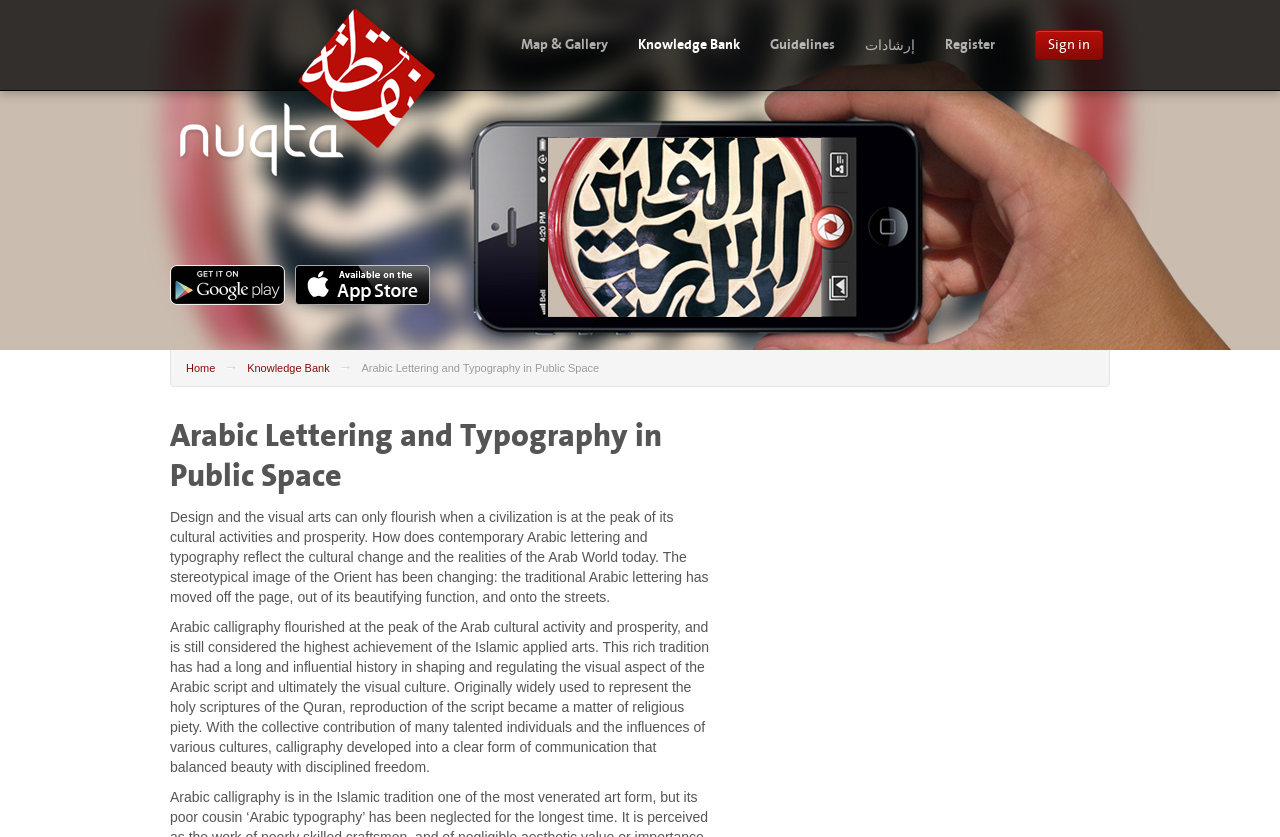Generate a comprehensive description of the webpage content.

The webpage is about Nuqta, a unique user-generated museum of Arabic Calligraphy and Typography from around the world. At the top left, there is a link to the Nuqta homepage. To the right of it, there are several links to different sections of the website, including "Map & Gallery", "Knowledge Bank", "Guidelines", and its Arabic translation "إرشادات". Below these links, there are buttons to "Sign in" and "Register".

In the middle of the page, there are two links to download the Nuqta app on the App Store and Google Play, each accompanied by an image. Below these links, there is a navigation menu with links to "Home" and "Knowledge Bank", separated by an arrow symbol.

The main content of the page is a section about Arabic Lettering and Typography in Public Space. It starts with a heading and a brief introduction, followed by two paragraphs of text that discuss the history and significance of Arabic calligraphy and its relationship with the cultural and visual aspects of the Arab world.

Overall, the webpage has a simple and organized layout, with clear headings and concise text that provides an introduction to the world of Arabic Calligraphy and Typography.